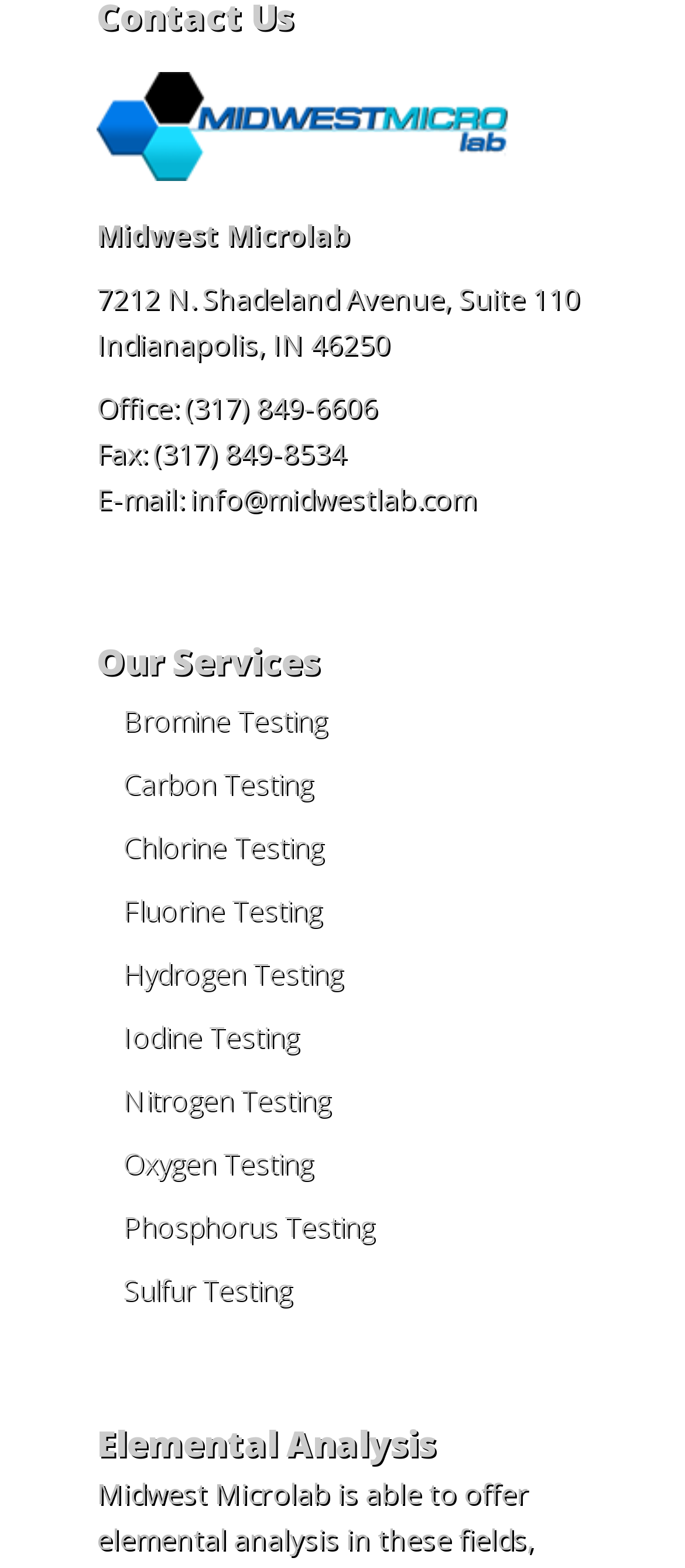Determine the coordinates of the bounding box that should be clicked to complete the instruction: "send an email". The coordinates should be represented by four float numbers between 0 and 1: [left, top, right, bottom].

[0.277, 0.306, 0.695, 0.331]